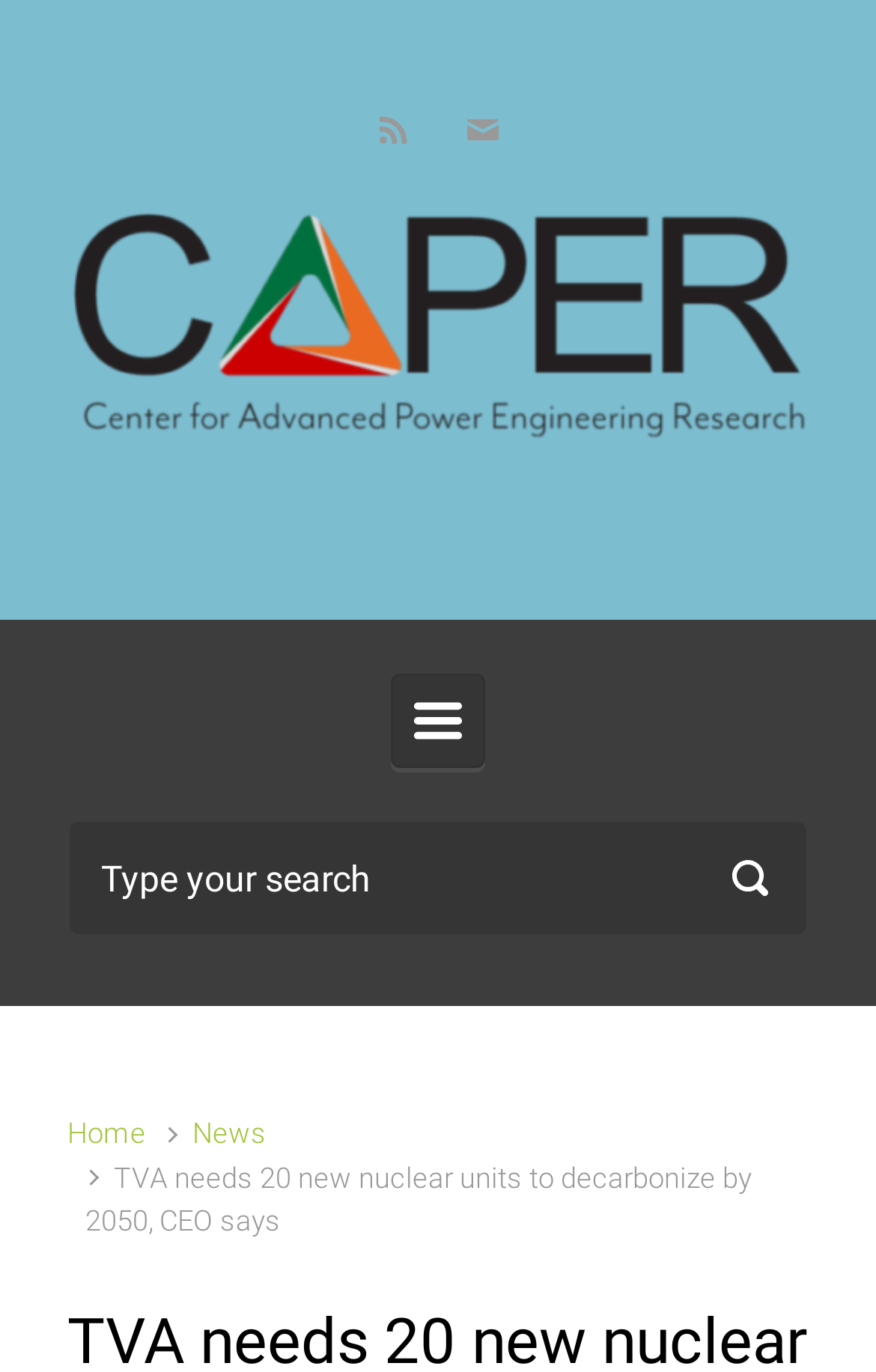What is the purpose of the button?
Provide a well-explained and detailed answer to the question.

The button is labeled as 'Primary' and it is not expanded, which suggests that it is a primary navigation button that controls the primary menu. Its purpose is to provide access to the primary menu options.